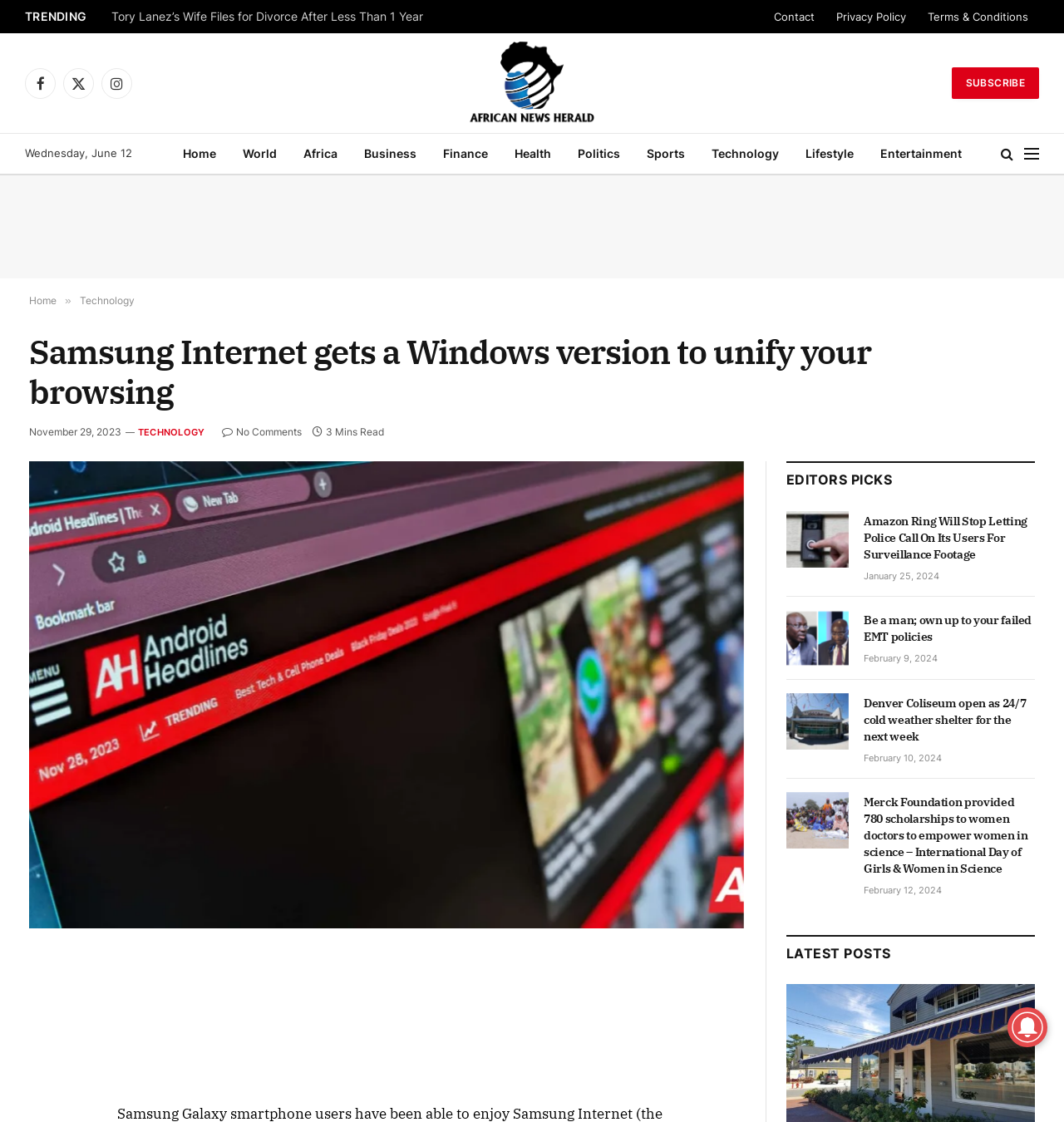What is the date of the article 'Amazon Ring Will Stop Letting Police Call On Its Users For Surveillance Footage'?
Kindly offer a comprehensive and detailed response to the question.

I determined the answer by looking at the time element with the text 'January 25, 2024' which is associated with the article 'Amazon Ring Will Stop Letting Police Call On Its Users For Surveillance Footage'.